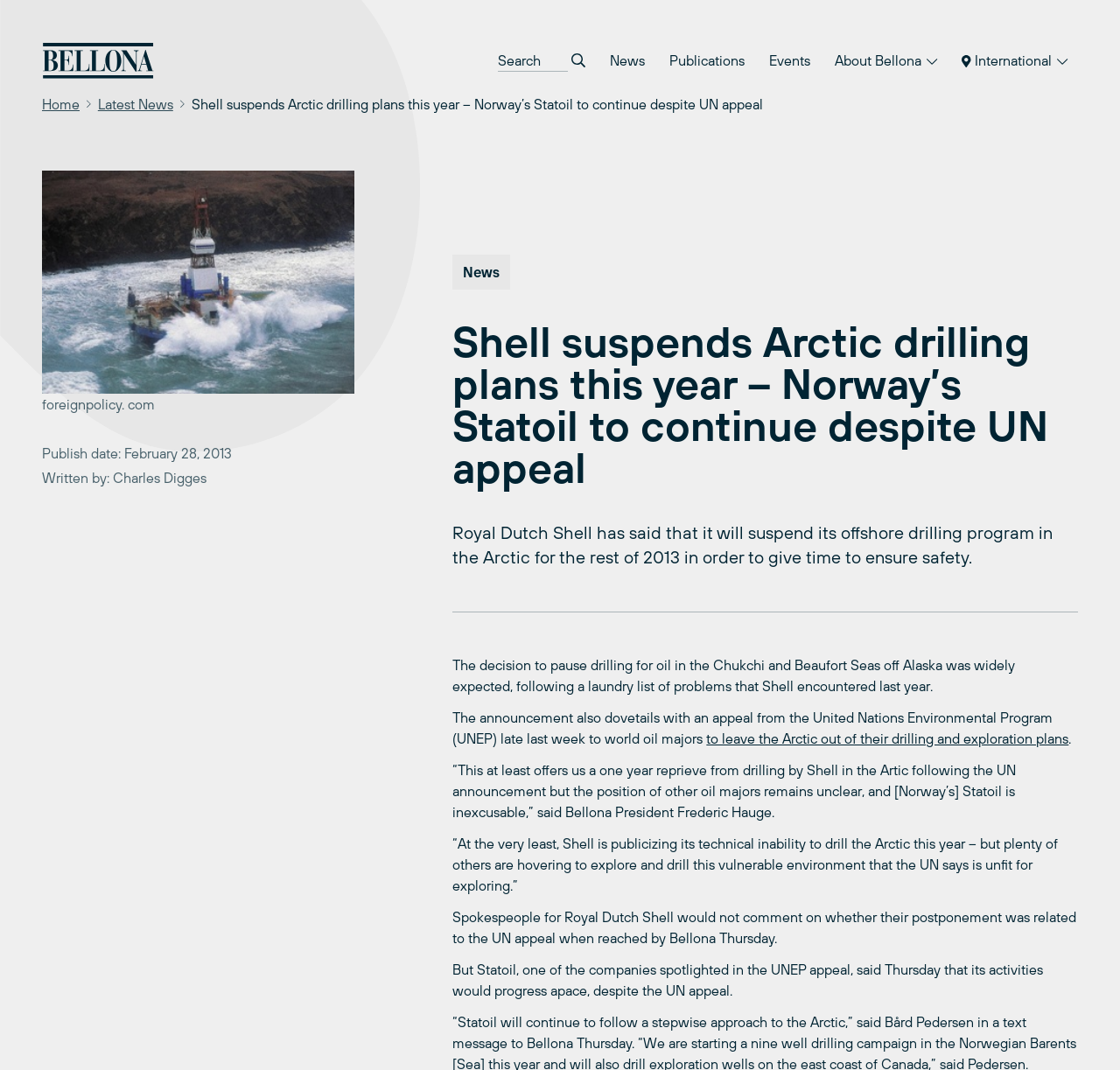Identify the bounding box coordinates for the region to click in order to carry out this instruction: "Go to News page". Provide the coordinates using four float numbers between 0 and 1, formatted as [left, top, right, bottom].

[0.535, 0.04, 0.585, 0.073]